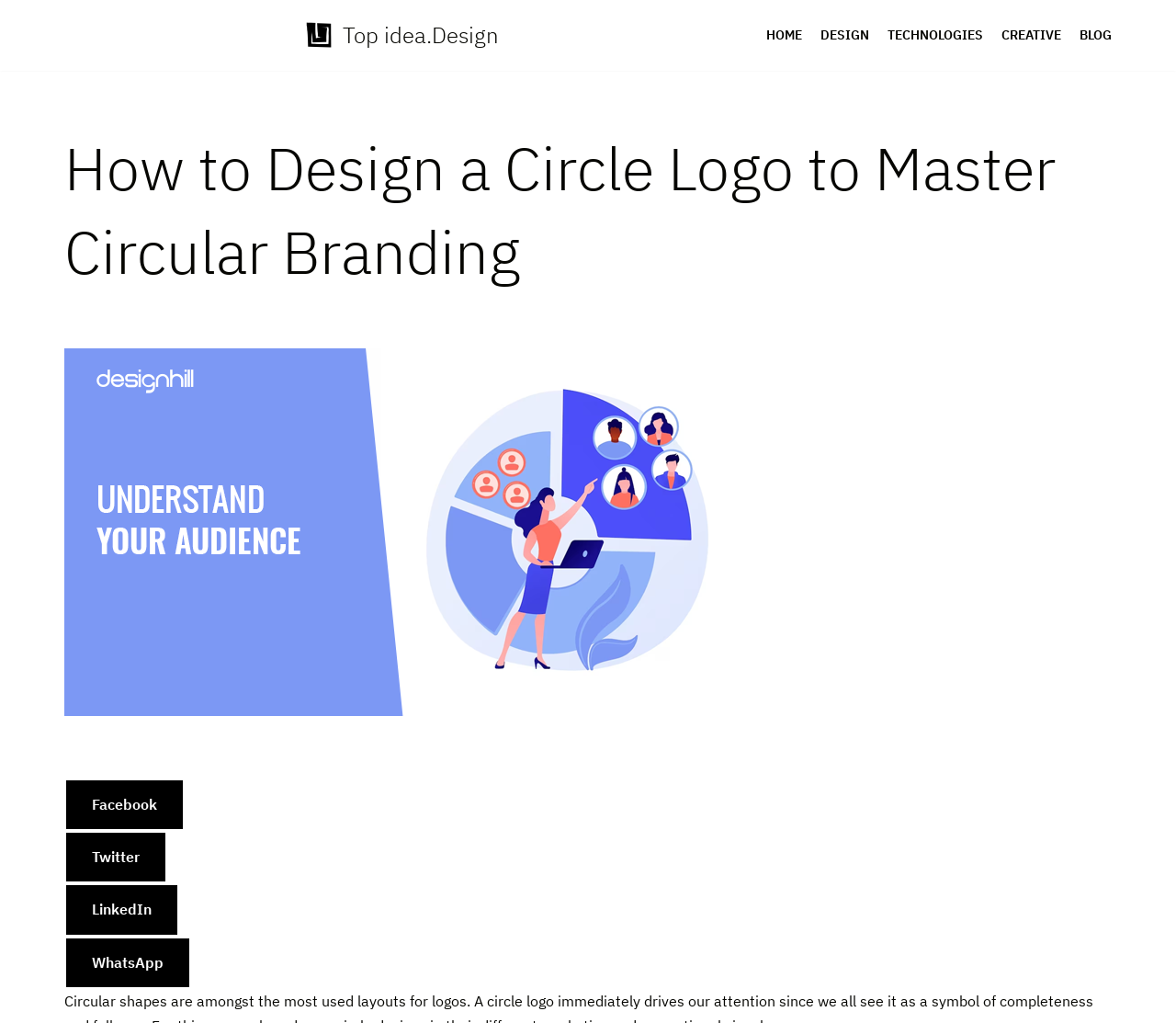Using the information in the image, give a detailed answer to the following question: How many social media buttons are present?

I counted the number of button elements with social media platform names such as Facebook, Twitter, LinkedIn, and WhatsApp, which are typically used for sharing content.